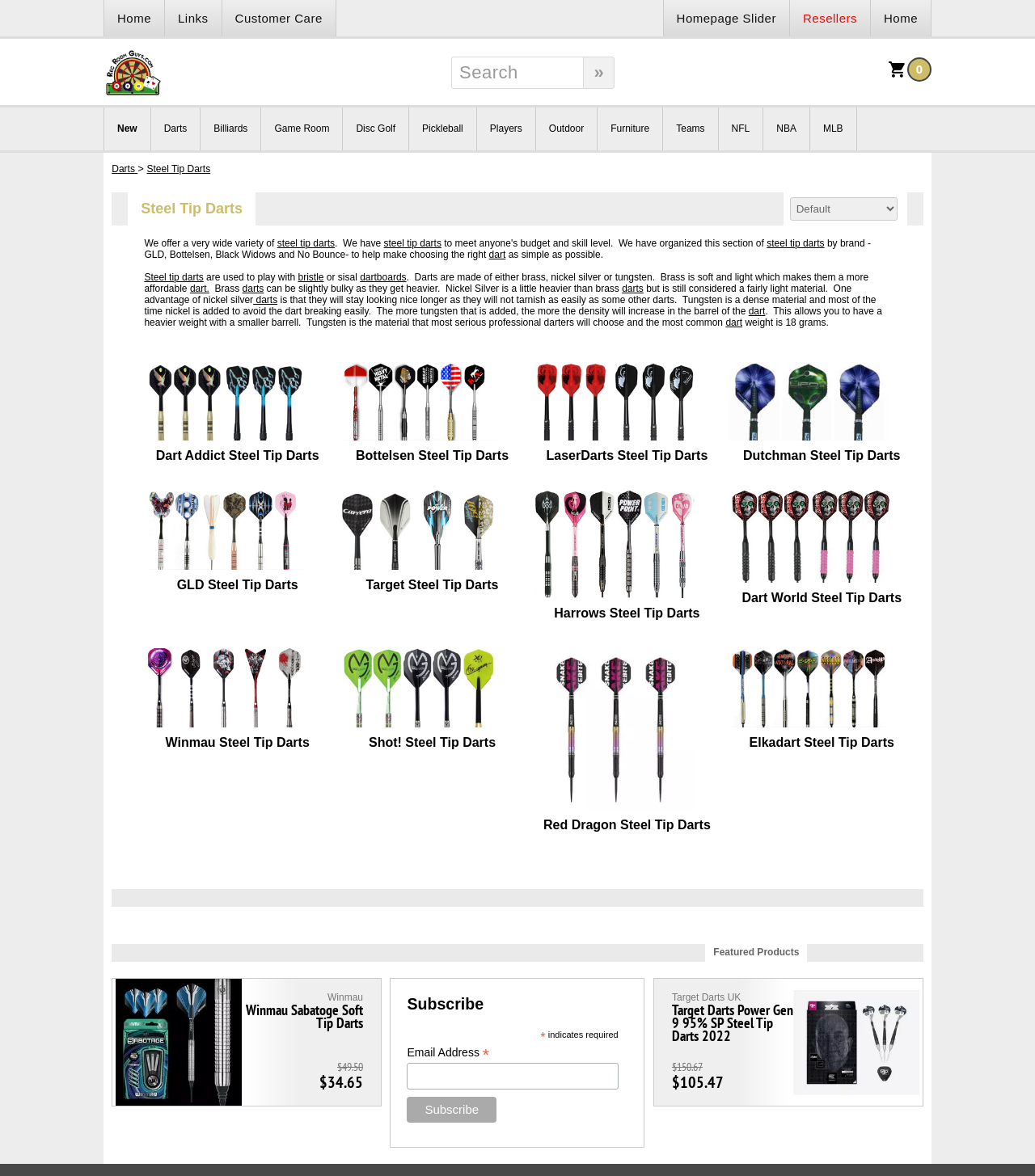Determine the bounding box for the described UI element: "Billiards".

[0.207, 0.091, 0.239, 0.128]